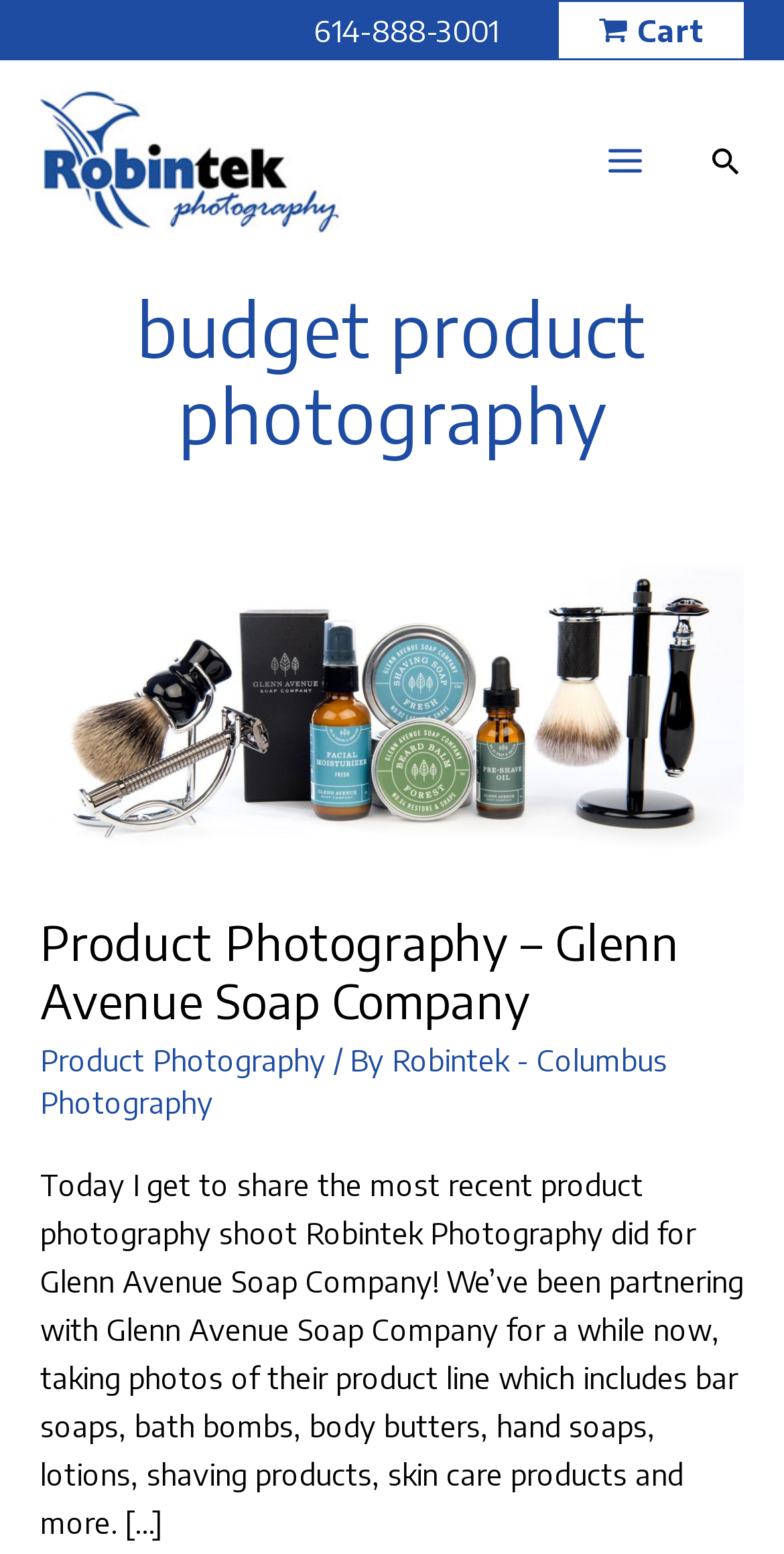Summarize the webpage with intricate details.

The webpage is about budget product photography, specifically showcasing the work of Robintek Photography in Columbus, Ohio. At the top left, there is a phone number "614-888-3001" and a link to the company's main page "Robintek Columbus Photography" accompanied by a logo image. On the top right, there is a cart icon and a main menu button. Next to the main menu button, there is a small image.

Below the top section, there is a large heading "budget product photography" that spans the entire width of the page. Under this heading, there is a section dedicated to a specific product photography project for Glenn Avenue Soap Company. This section features a large image of the product photography, followed by a heading "Product Photography – Glenn Avenue Soap Company" and a link to the project page.

To the right of the project heading, there is a smaller heading "Product Photography" with a link to a related page. Next to it, there is a text "/ By" and a link to the company's main page "Robintek - Columbus Photography". Below these elements, there is a block of text describing the product photography project, including the types of products photographed and the partnership between Robintek Photography and Glenn Avenue Soap Company.